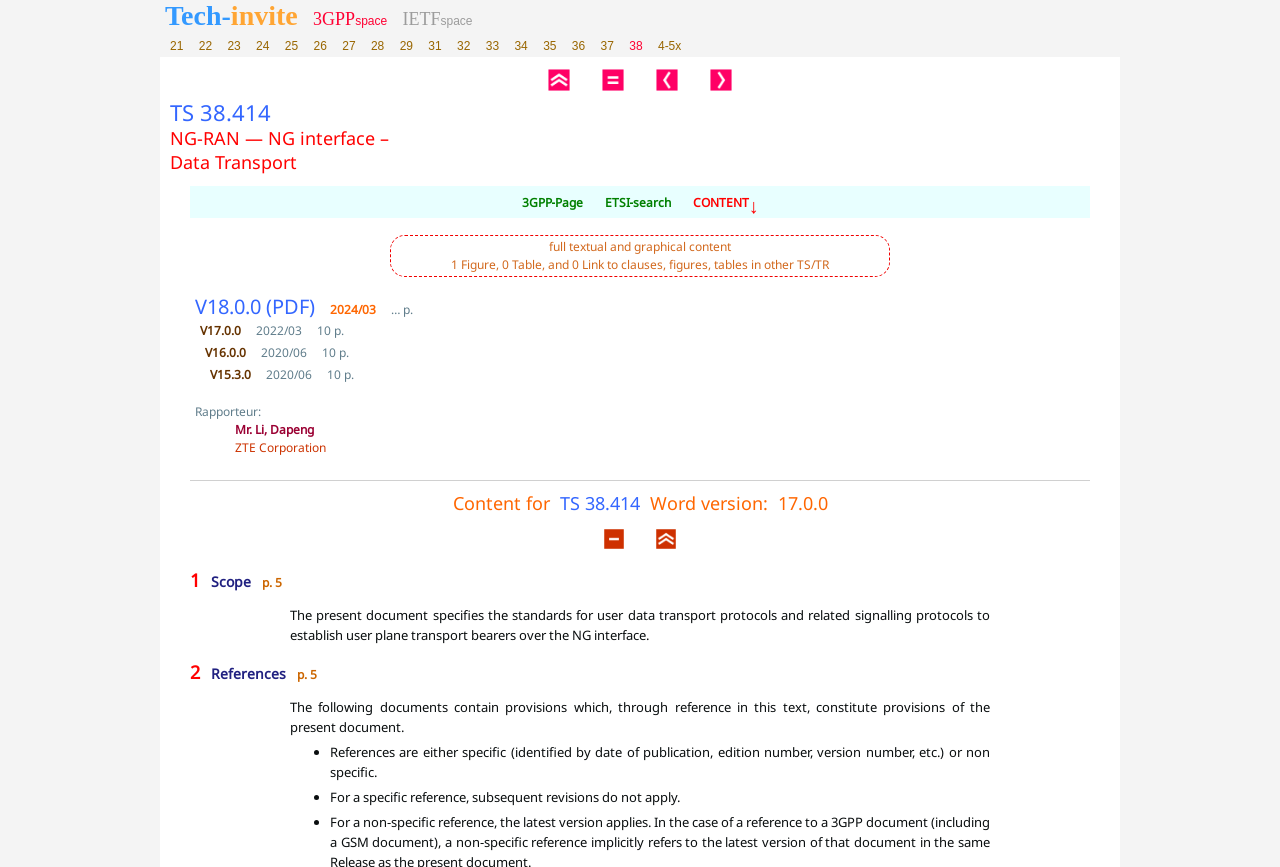Identify the bounding box coordinates for the region to click in order to carry out this instruction: "View the 'CONTENT↓' section". Provide the coordinates using four float numbers between 0 and 1, formatted as [left, top, right, bottom].

[0.541, 0.223, 0.593, 0.243]